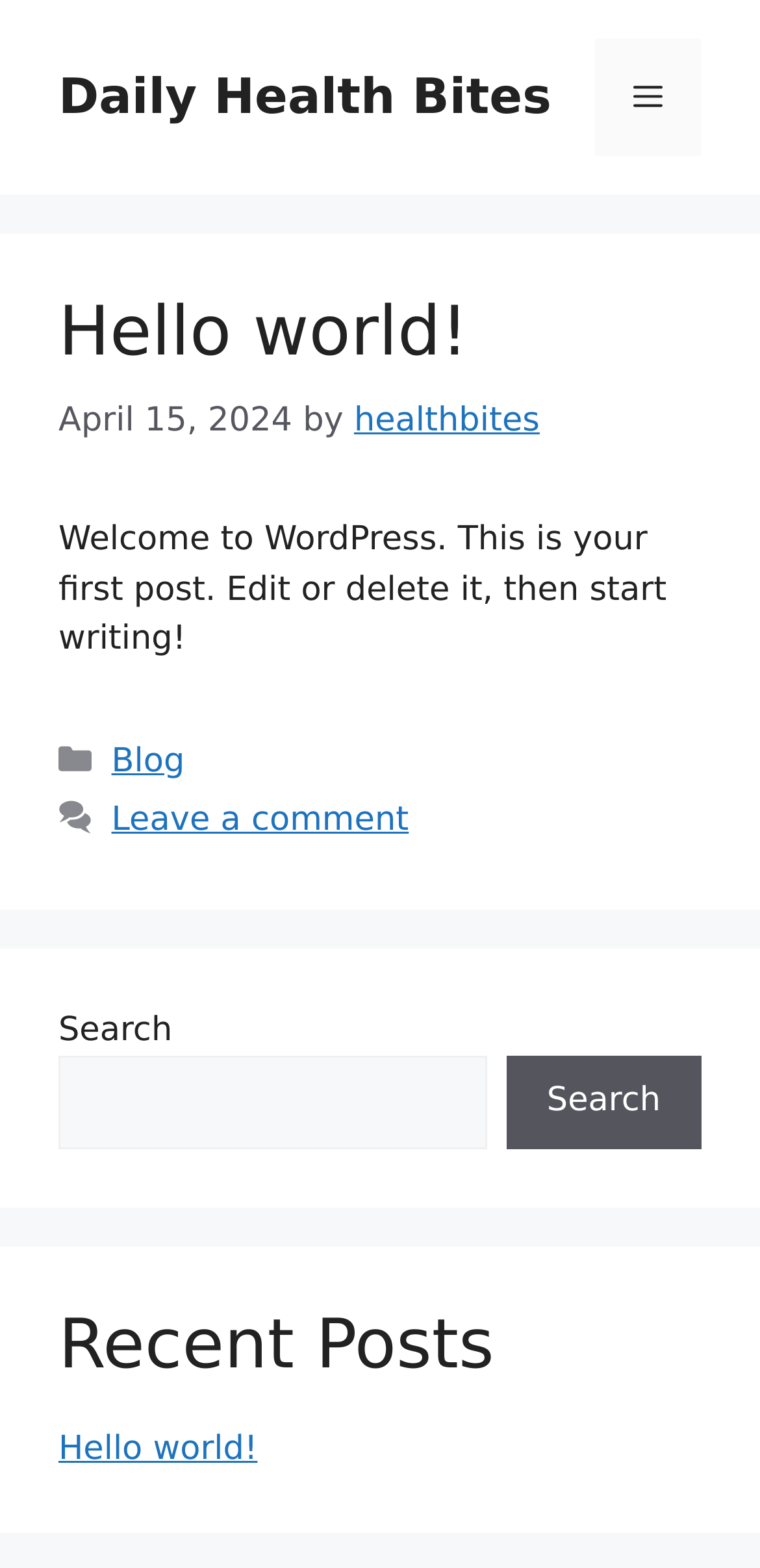Provide the bounding box coordinates of the area you need to click to execute the following instruction: "Leave a comment".

[0.147, 0.511, 0.538, 0.536]